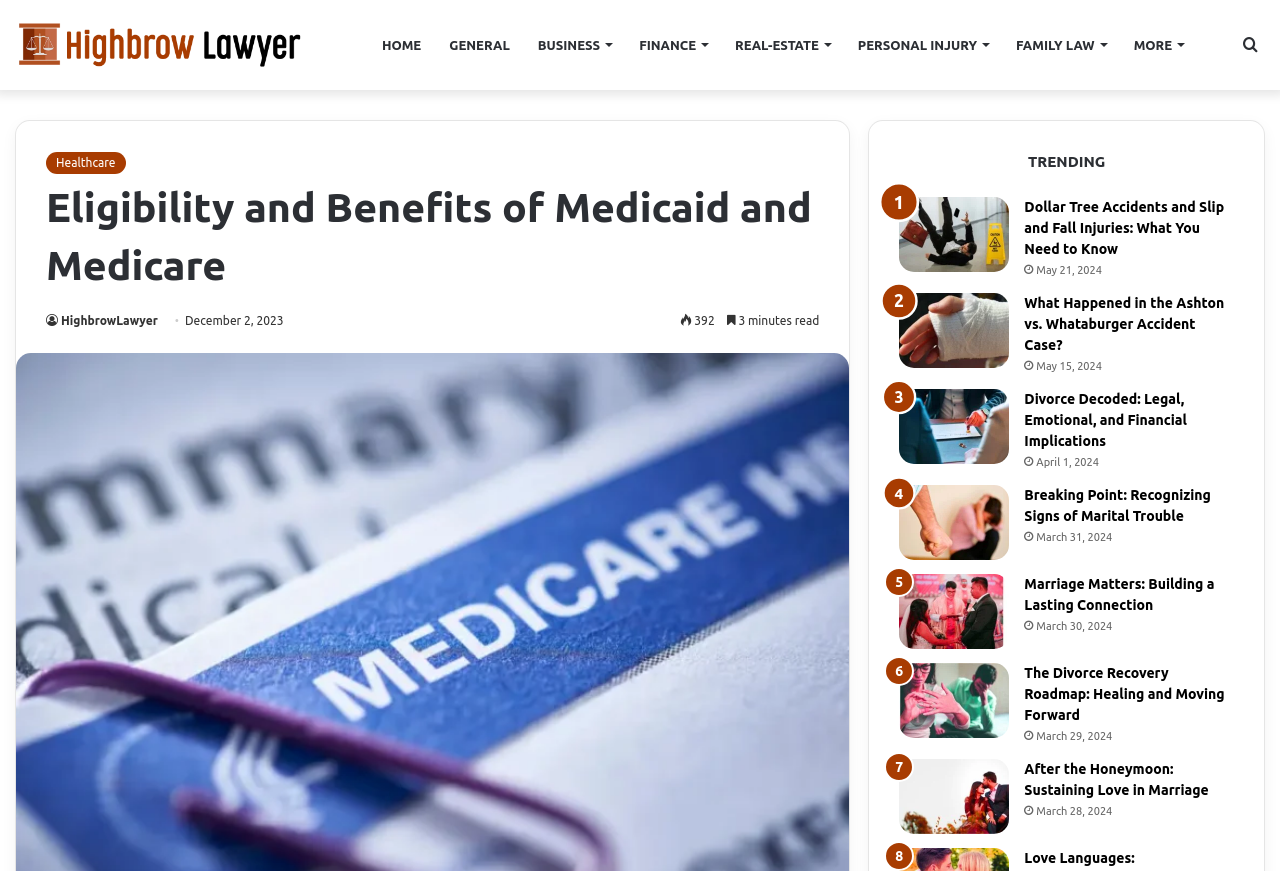What is the name of the law firm?
Using the image as a reference, give an elaborate response to the question.

I found the name of the law firm by looking at the top navigation bar, where it says 'Highbrow Lawyer' with an image of a lawyer icon next to it.